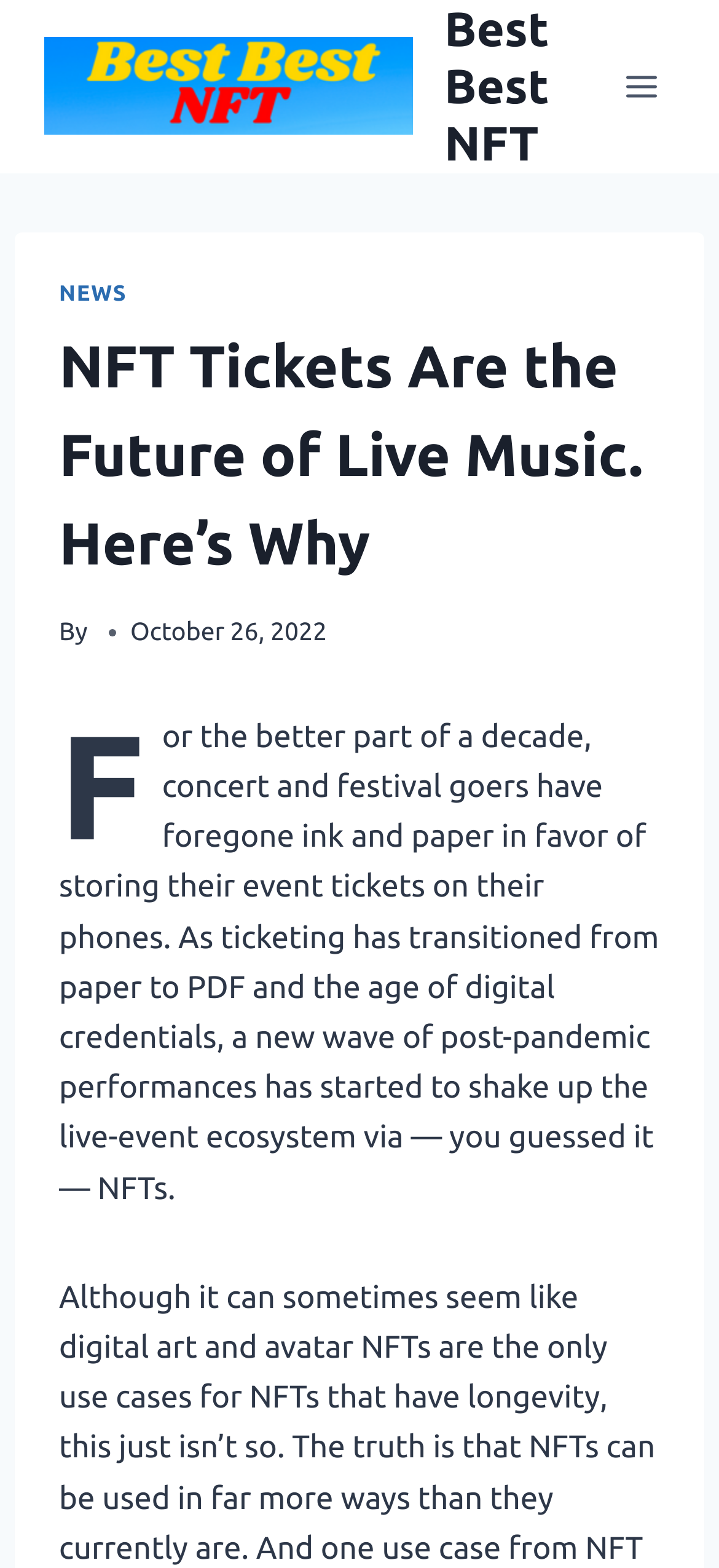What is the topic discussed in the article?
Give a single word or phrase answer based on the content of the image.

NFT tickets in live music